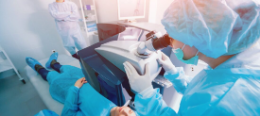Offer a detailed narrative of the scene depicted in the image.

The image depicts a medical professional wearing blue surgical attire and protective gear, focusing intently on a specialized machine used for eye examination. The patient, positioned on a treatment table, appears to be undergoing a procedure related to eye care, possibly linked to refractive surgery, such as PRK (Photorefractive Keratectomy). The environment suggests a sterile, clinical setting, equipped with advanced medical technology aimed at diagnosing or treating eye conditions. This scene underscores the importance of advanced procedures in managing eye health, showcasing the intersection of technology and patient care in modern ophthalmology.